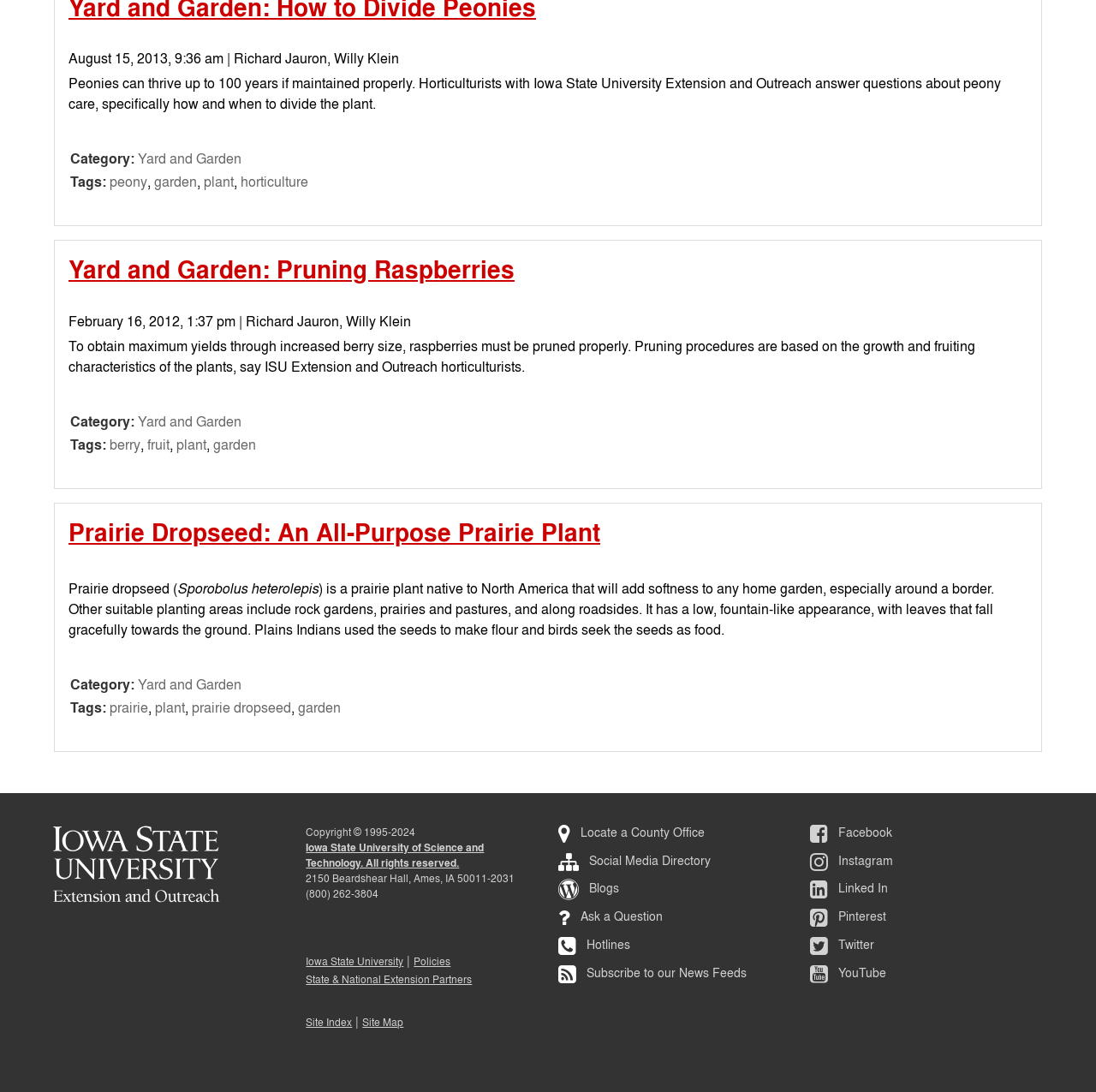Find the bounding box of the element with the following description: "State & National Extension Partners". The coordinates must be four float numbers between 0 and 1, formatted as [left, top, right, bottom].

[0.279, 0.89, 0.431, 0.904]